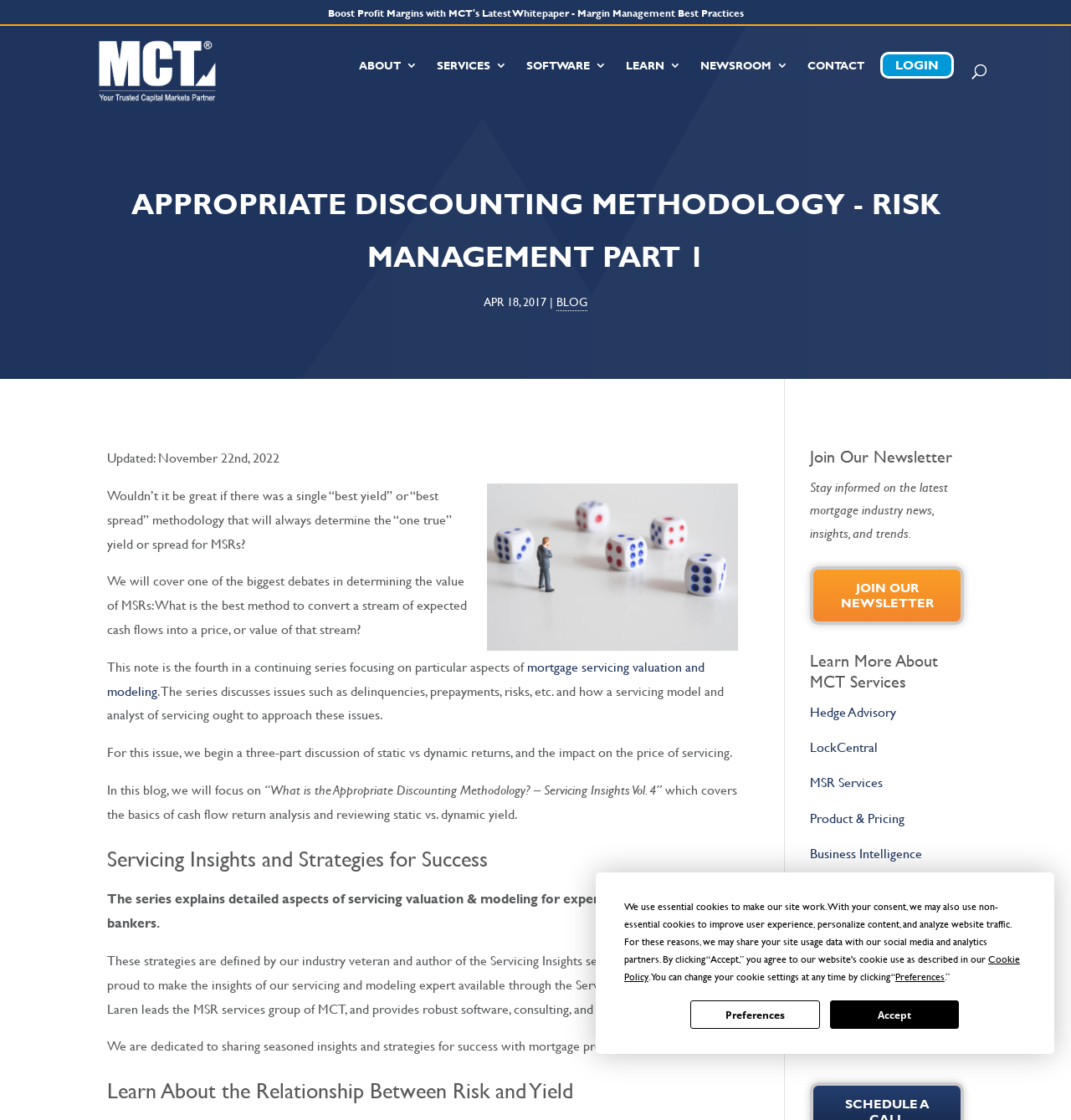Determine the bounding box coordinates for the area that should be clicked to carry out the following instruction: "Learn more about MCT's Hedge Advisory services".

[0.756, 0.627, 0.837, 0.644]